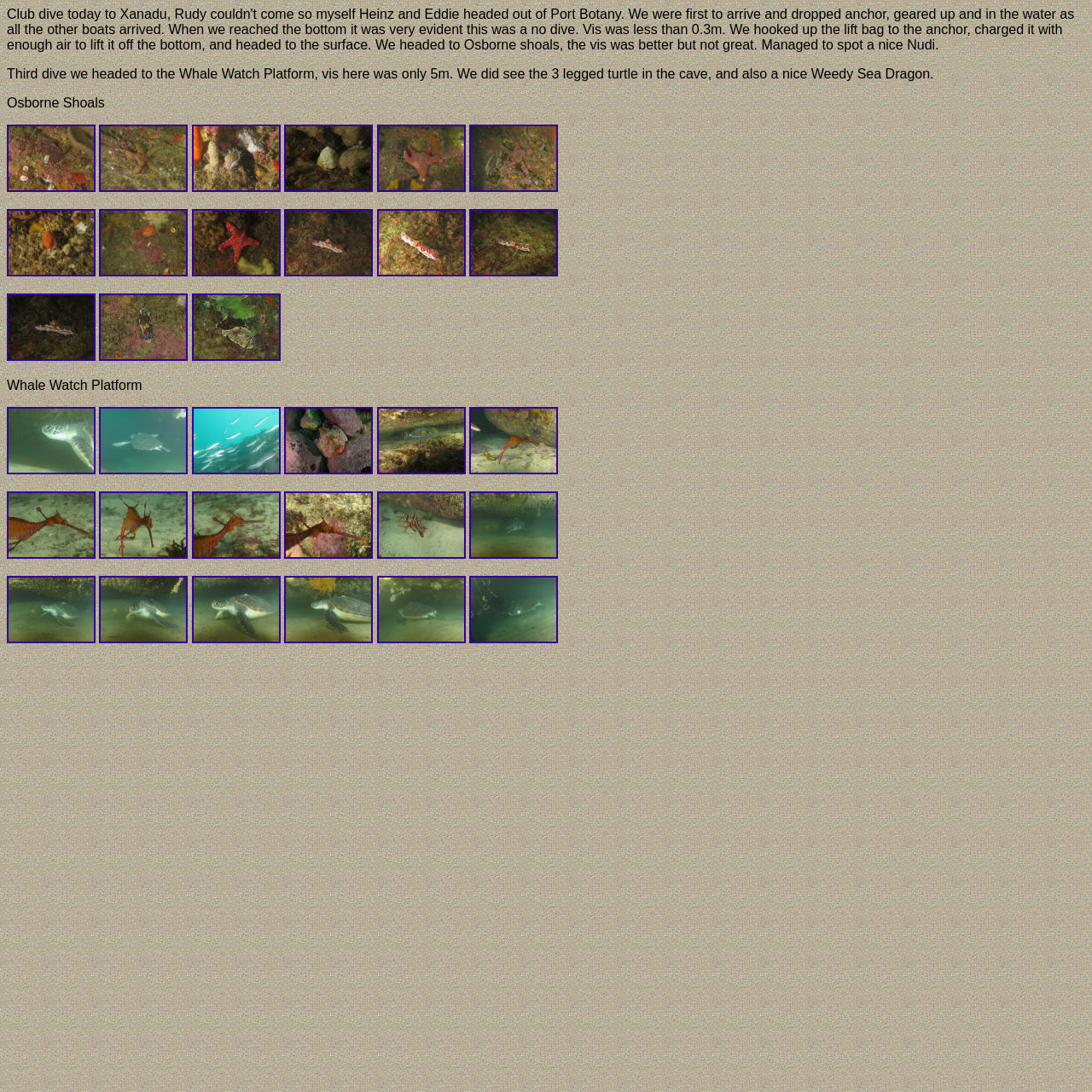What is the name of the sea creature mentioned in the text?
Based on the screenshot, provide a one-word or short-phrase response.

Weedy Sea Dragon